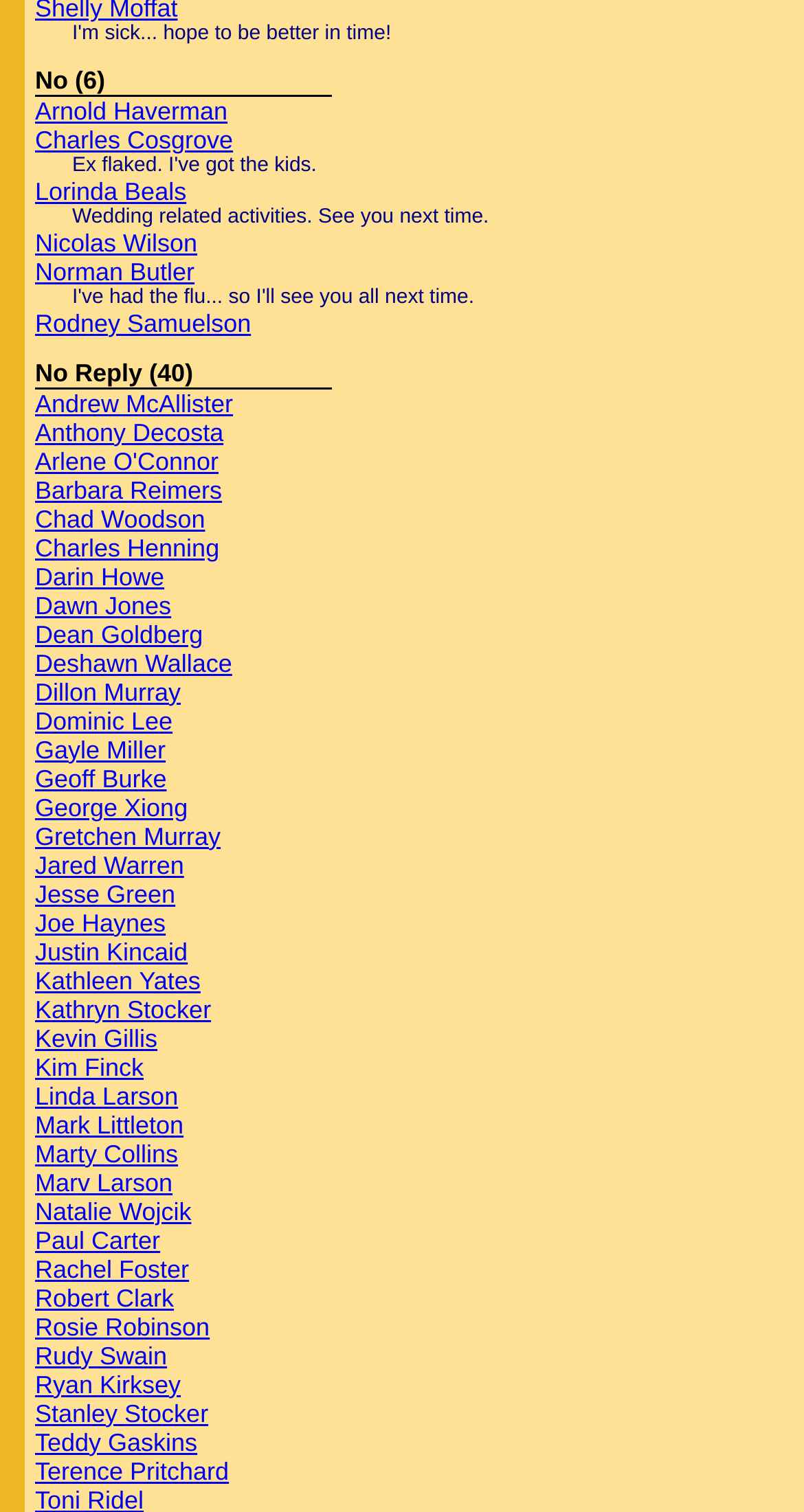Please specify the coordinates of the bounding box for the element that should be clicked to carry out this instruction: "Check Andrew McAllister's information". The coordinates must be four float numbers between 0 and 1, formatted as [left, top, right, bottom].

[0.044, 0.257, 0.29, 0.277]